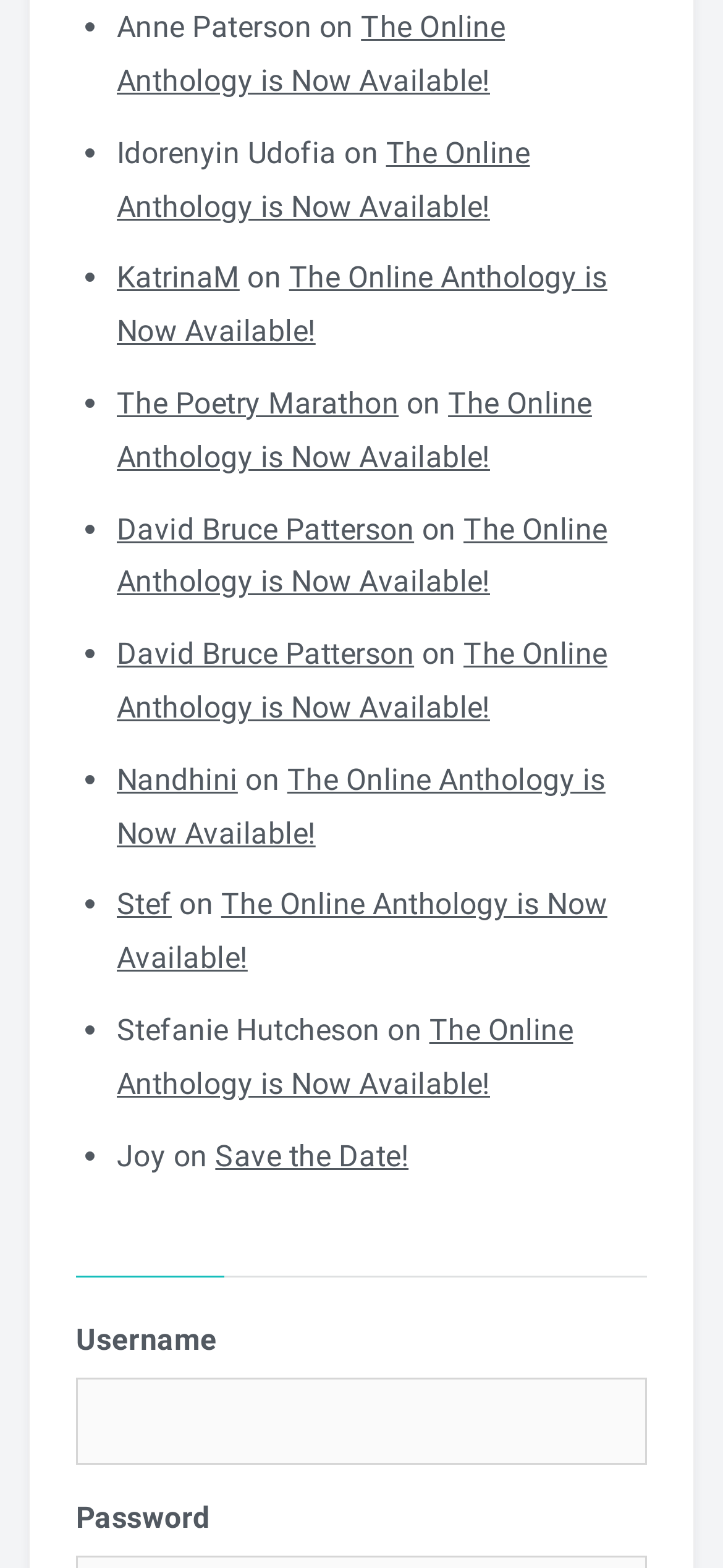Give a one-word or short phrase answer to this question: 
What is the title of the online anthology?

The Online Anthology